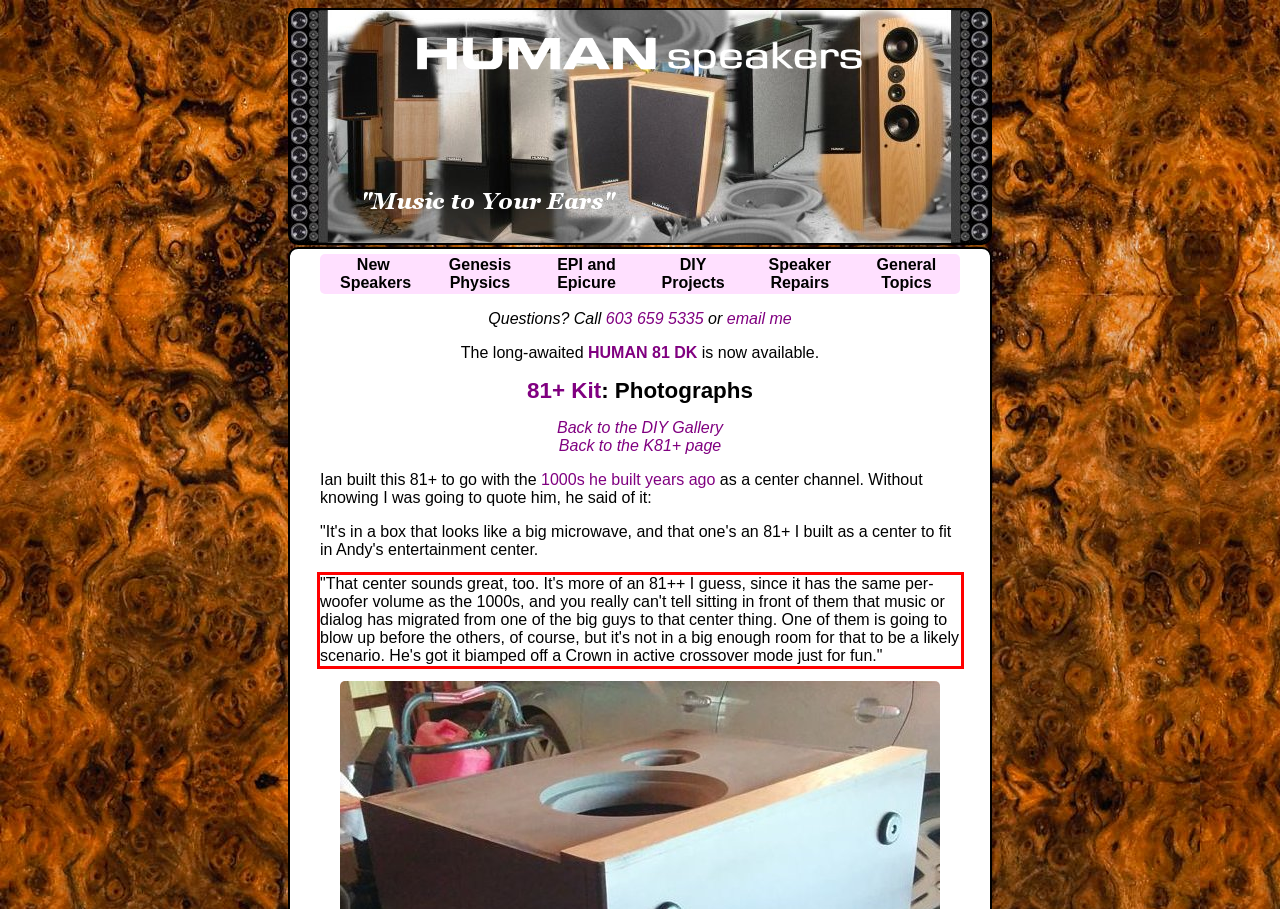You are given a screenshot of a webpage with a UI element highlighted by a red bounding box. Please perform OCR on the text content within this red bounding box.

"That center sounds great, too. It's more of an 81++ I guess, since it has the same per-woofer volume as the 1000s, and you really can't tell sitting in front of them that music or dialog has migrated from one of the big guys to that center thing. One of them is going to blow up before the others, of course, but it's not in a big enough room for that to be a likely scenario. He's got it biamped off a Crown in active crossover mode just for fun."